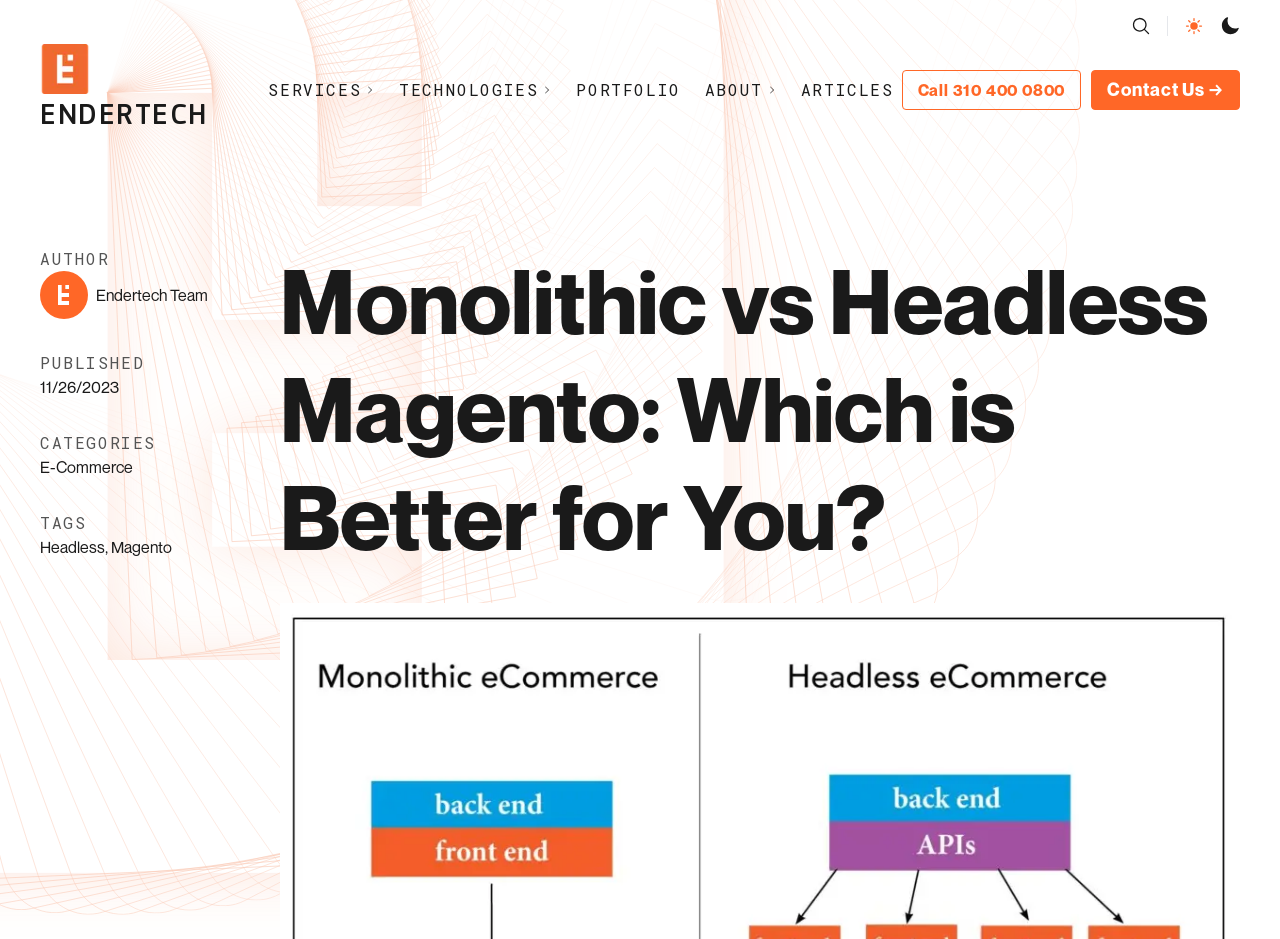What is the date of publication?
Look at the image and answer the question with a single word or phrase.

11/26/2023